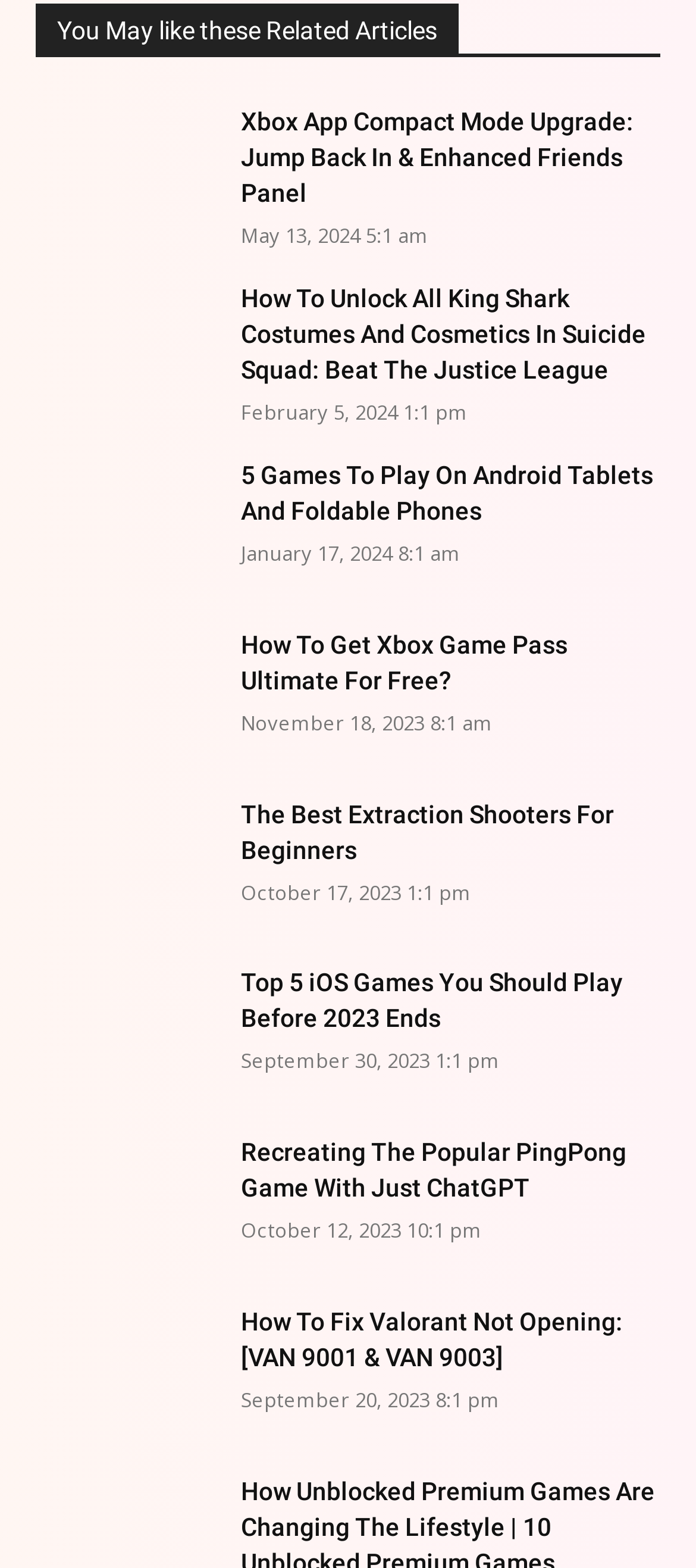Can you identify the bounding box coordinates of the clickable region needed to carry out this instruction: 'Explore the '5 Games To Play On Android Tablets And Foldable Phones' article'? The coordinates should be four float numbers within the range of 0 to 1, stated as [left, top, right, bottom].

[0.346, 0.294, 0.938, 0.335]